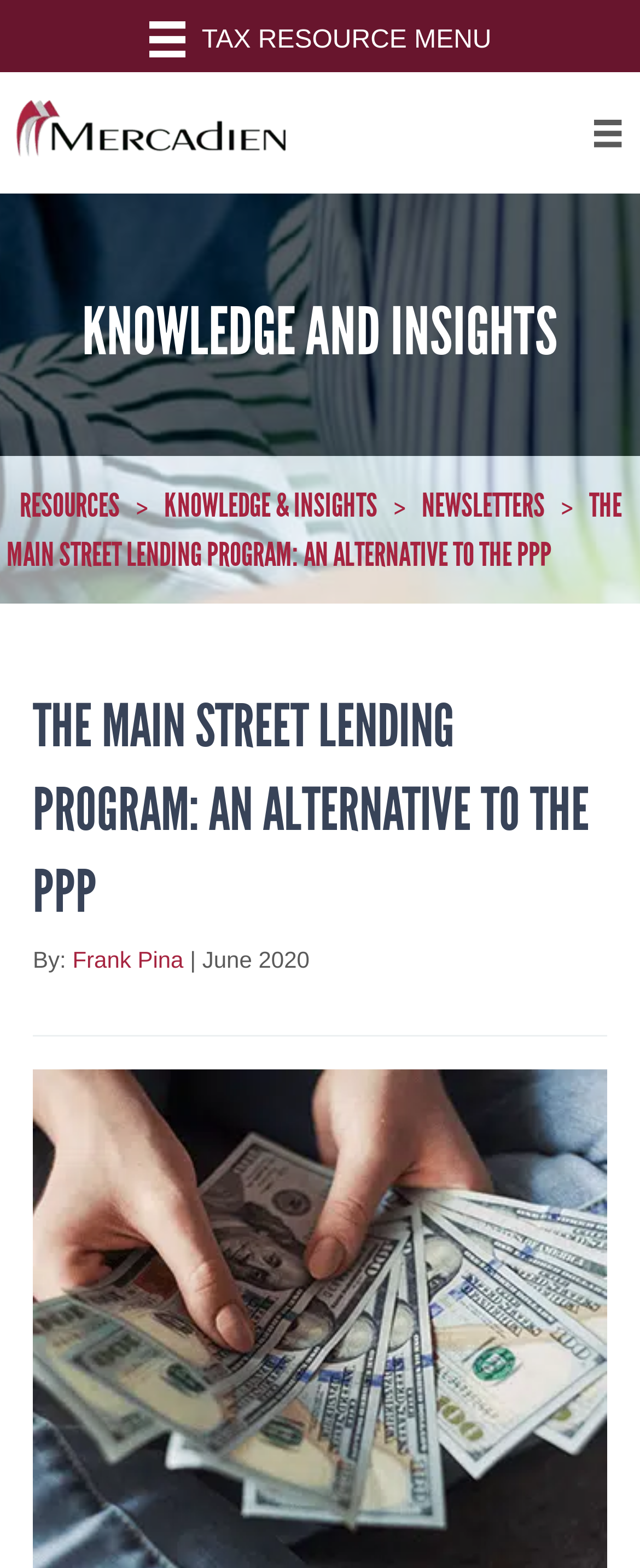Please determine the bounding box coordinates for the UI element described here. Use the format (top-left x, top-left y, bottom-right x, bottom-right y) with values bounded between 0 and 1: Frank Pina

[0.113, 0.603, 0.287, 0.62]